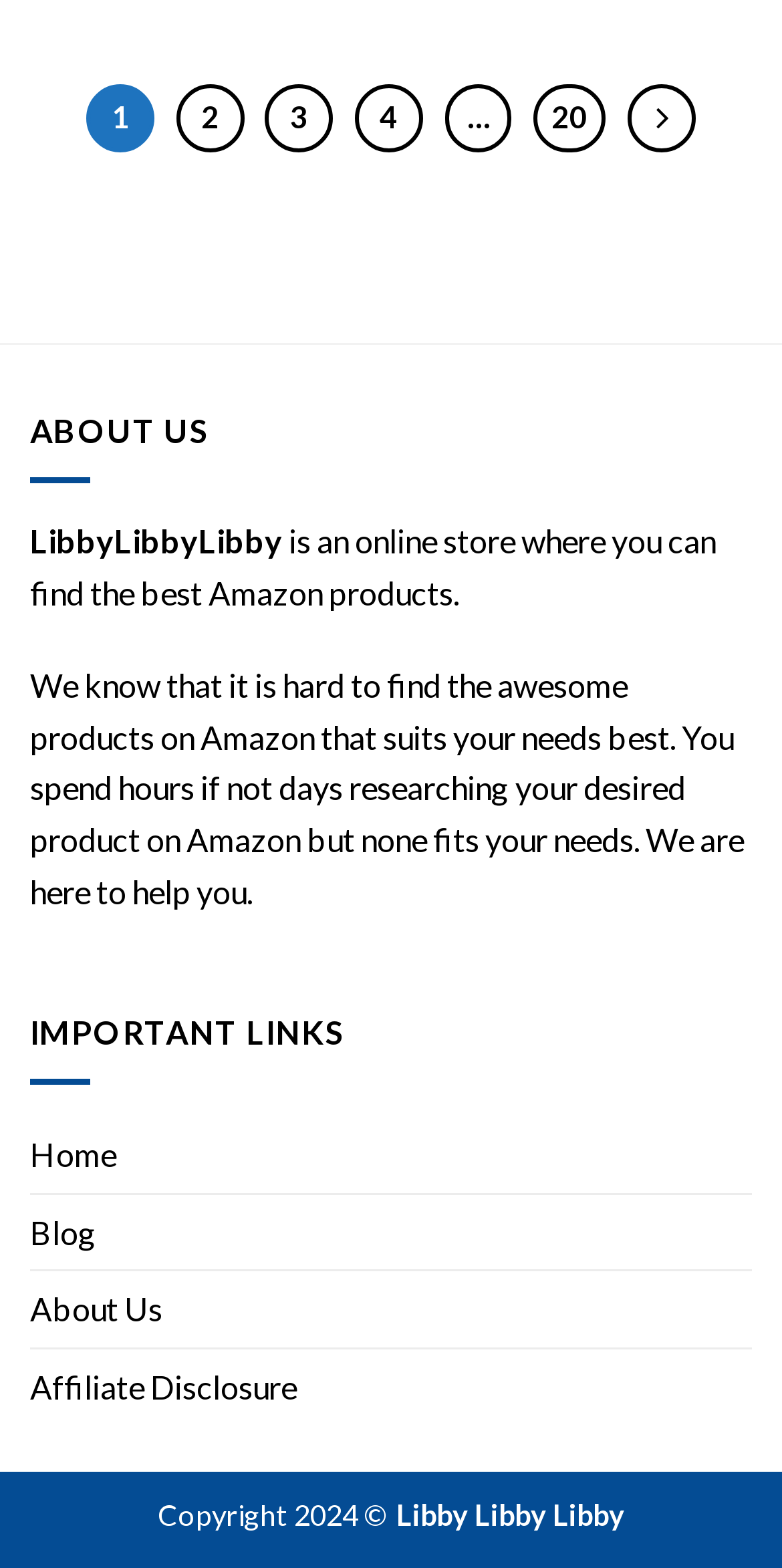What is the purpose of the website?
From the screenshot, supply a one-word or short-phrase answer.

To help find Amazon products